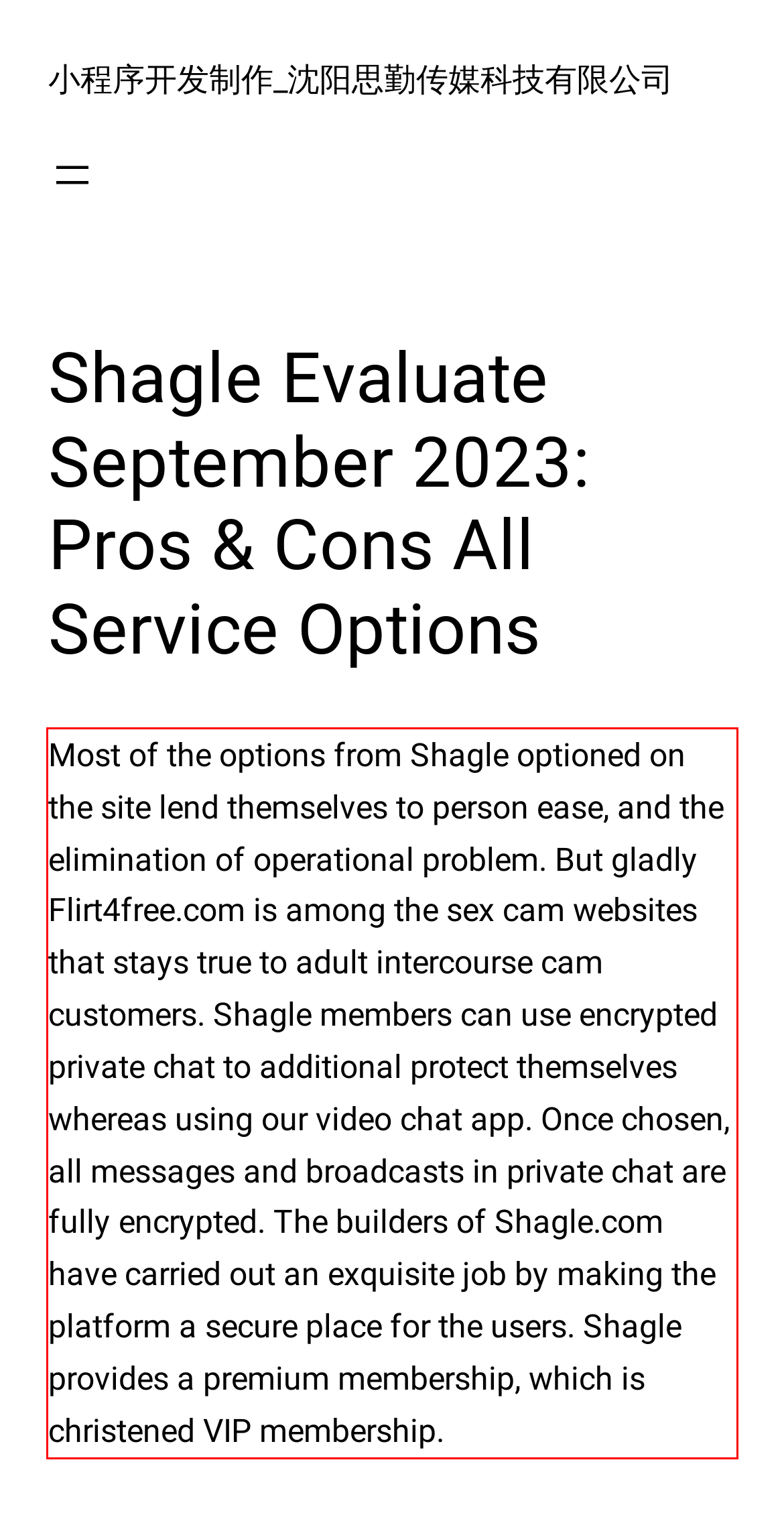Given a screenshot of a webpage with a red bounding box, extract the text content from the UI element inside the red bounding box.

Most of the options from Shagle optioned on the site lend themselves to person ease, and the elimination of operational problem. But gladly Flirt4free.com is among the sex cam websites that stays true to adult intercourse cam customers. Shagle members can use encrypted private chat to additional protect themselves whereas using our video chat app. Once chosen, all messages and broadcasts in private chat are fully encrypted. The builders of Shagle.com have carried out an exquisite job by making the platform a secure place for the users. Shagle provides a premium membership, which is christened VIP membership.